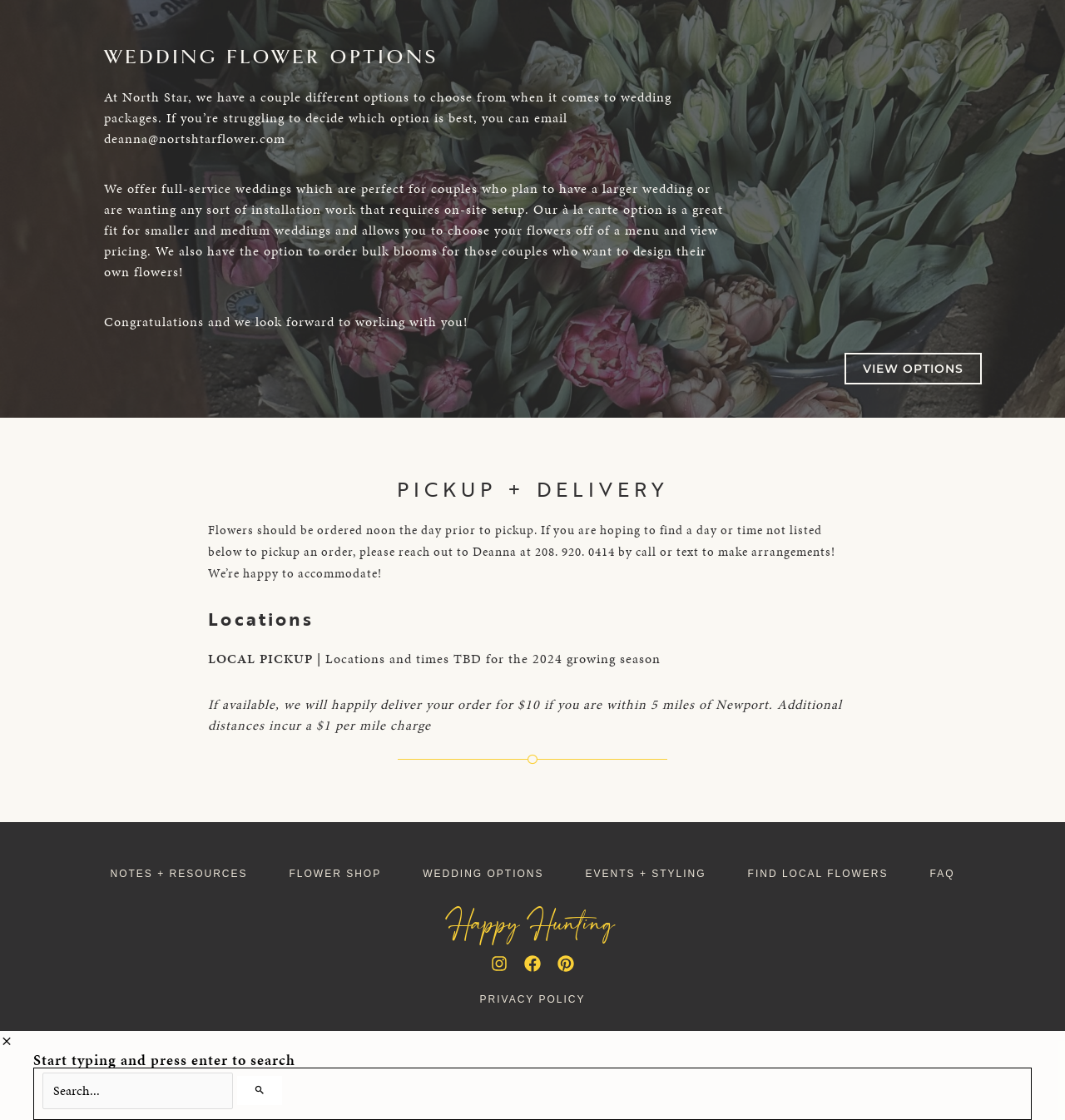What is the cost of delivery within 5 miles of Newport?
Using the image as a reference, give a one-word or short phrase answer.

$10